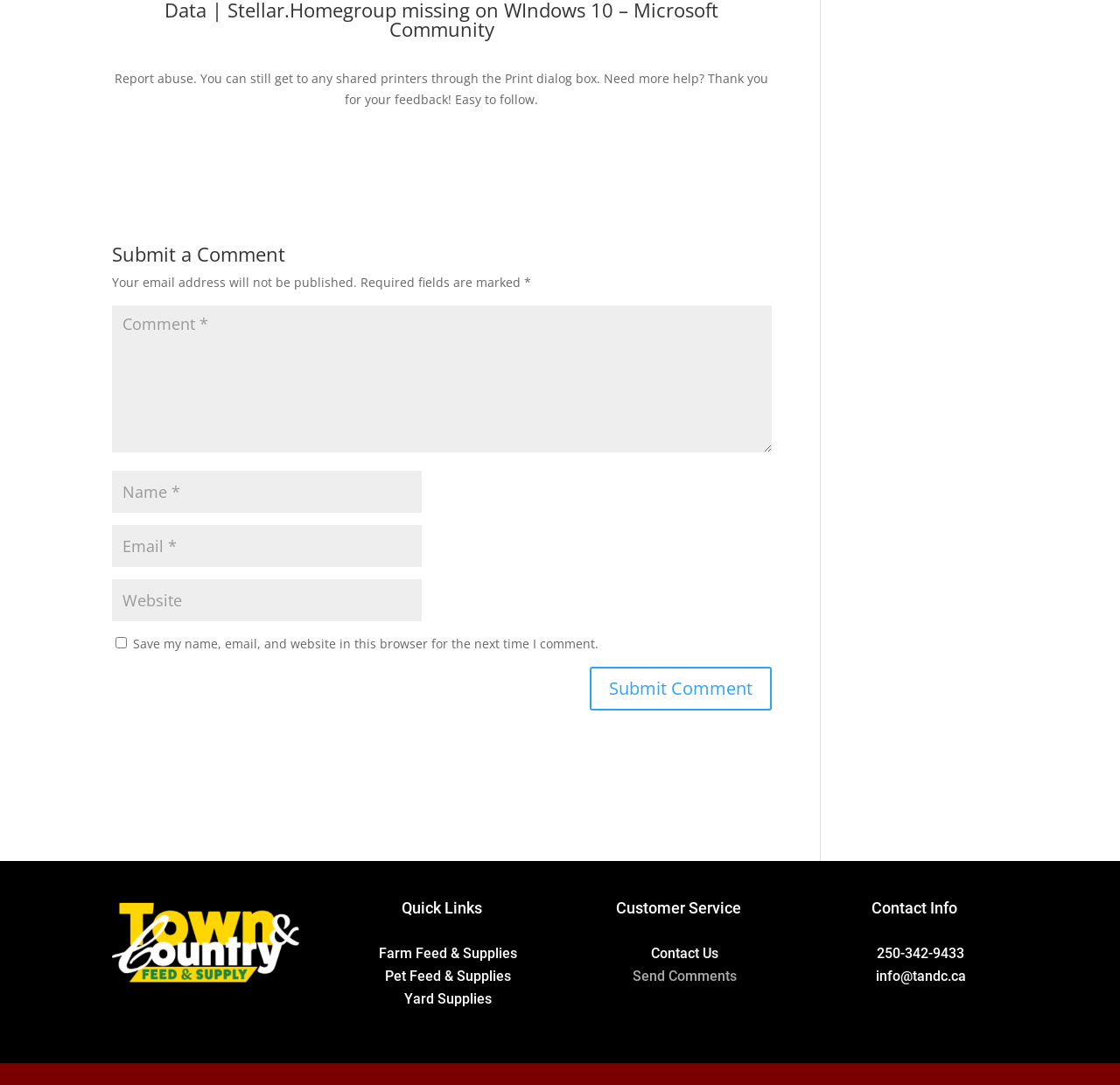Can you specify the bounding box coordinates for the region that should be clicked to fulfill this instruction: "Click on Quick Links".

[0.311, 0.83, 0.478, 0.853]